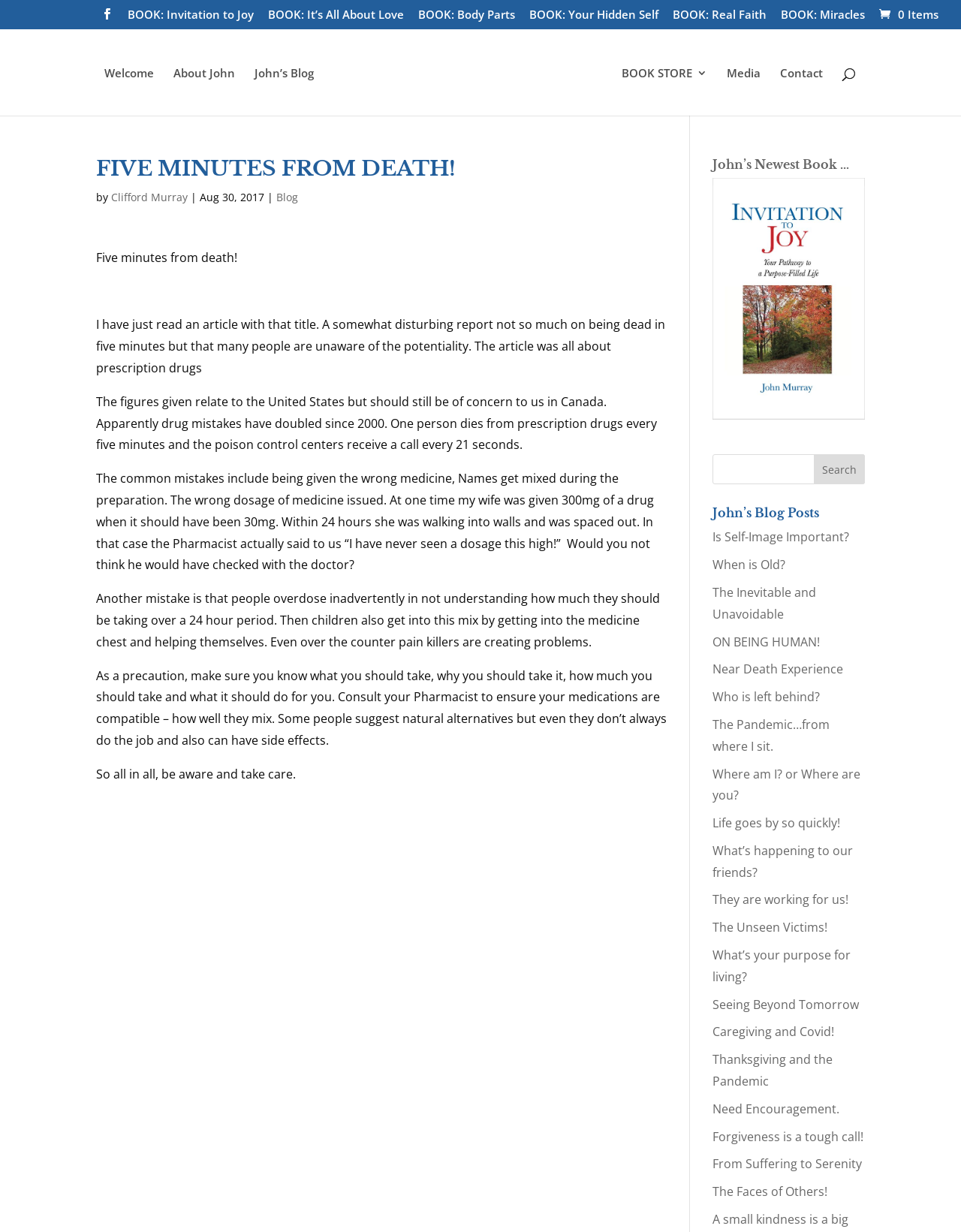How many blog posts are listed on the webpage?
Please answer the question as detailed as possible.

The blog posts are listed in the 'John’s Blog Posts' section, and there are 20 of them, with titles such as 'Is Self-Image Important?', 'When is Old?', and 'The Pandemic…from where I sit.'.